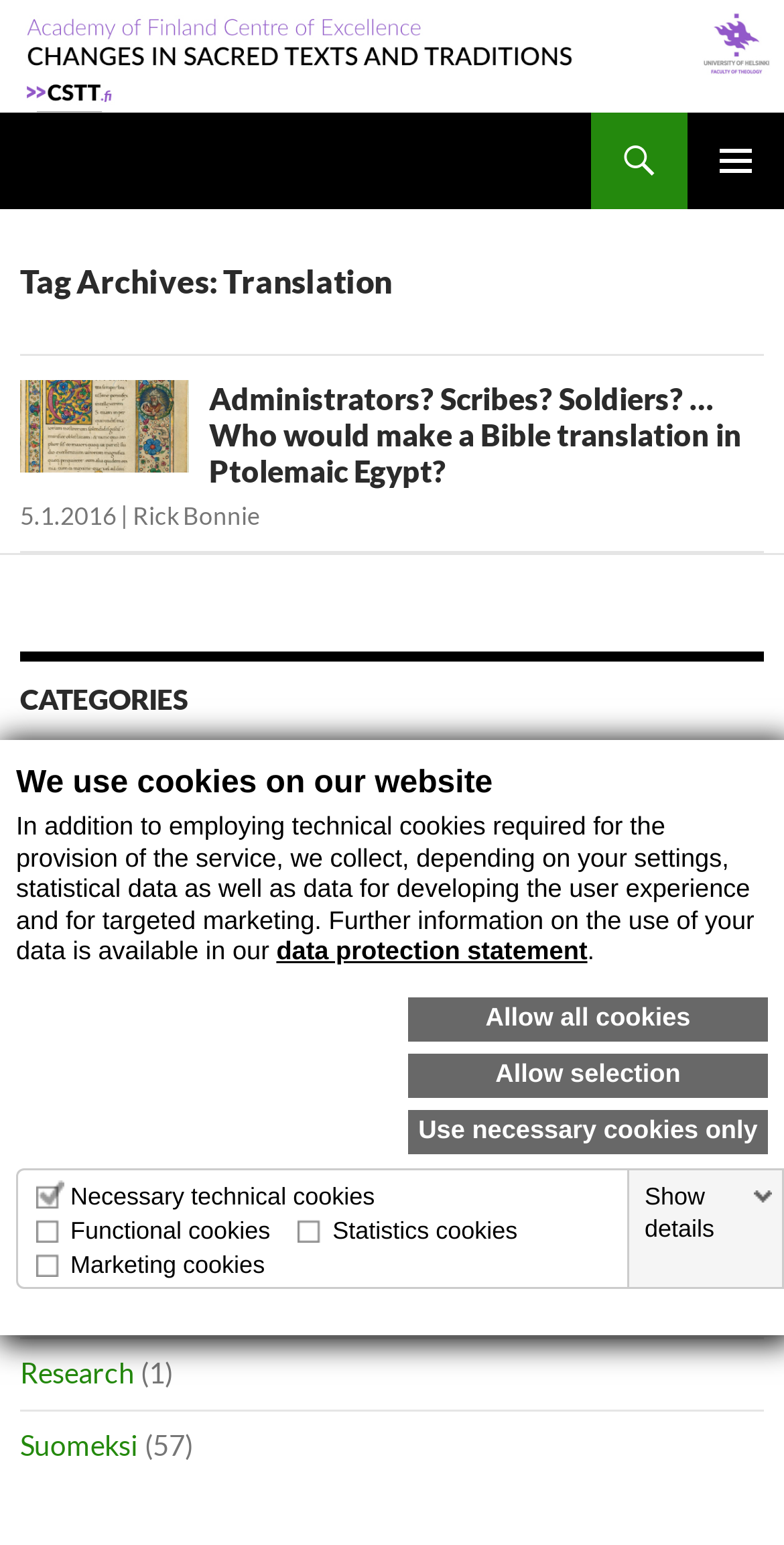Using the details from the image, please elaborate on the following question: What is the purpose of the cookie notification?

The cookie notification is a dialog box that appears on the webpage, informing users about the use of cookies on the website. It explains the types of cookies used and provides options for users to manage their cookie preferences. The purpose of this notification is to comply with privacy regulations and to inform users about how their data is being used.